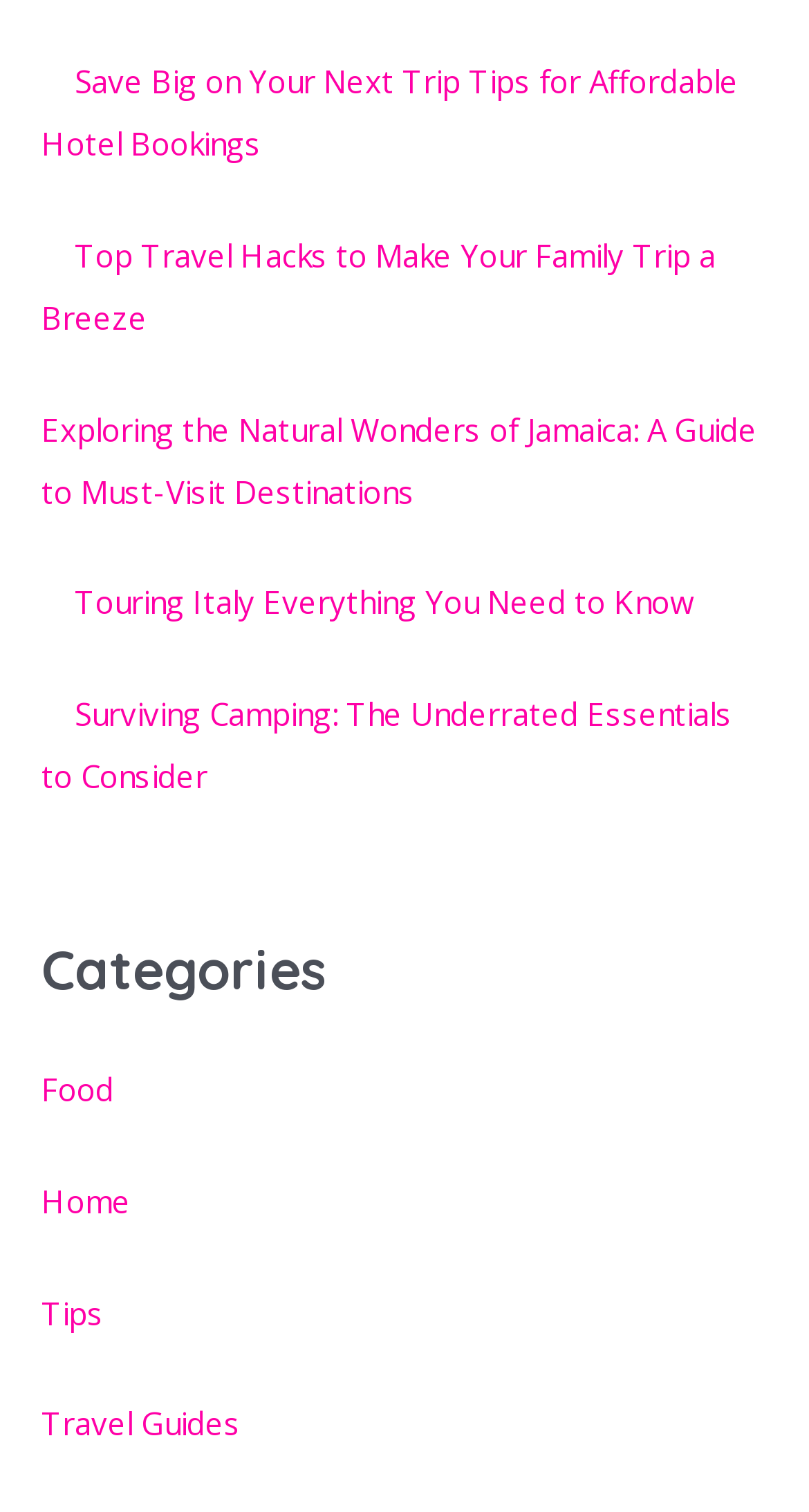Determine the bounding box coordinates of the area to click in order to meet this instruction: "Learn about camping essentials".

[0.051, 0.458, 0.905, 0.527]